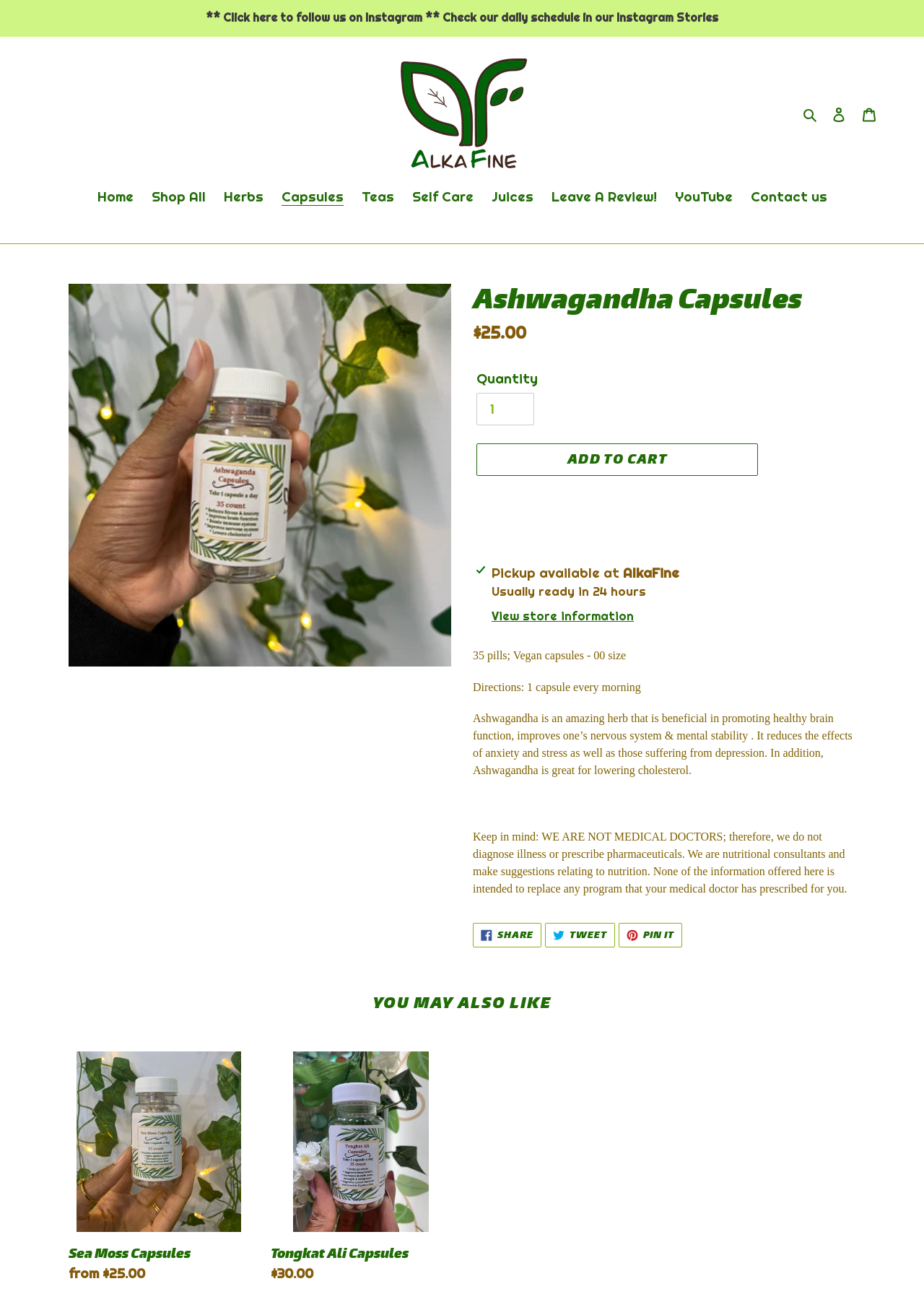Respond to the following query with just one word or a short phrase: 
How many pills are in the capsule?

35